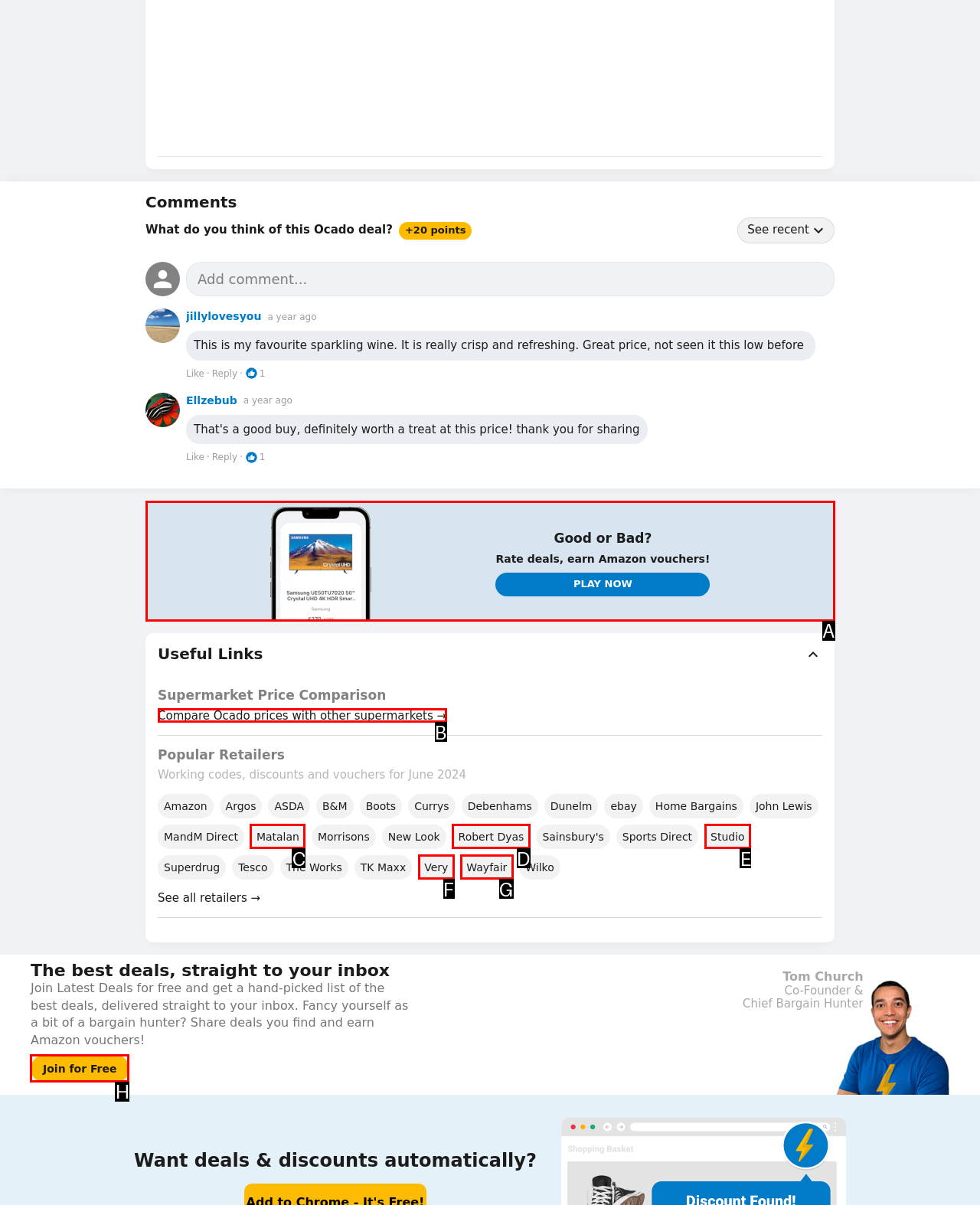Which choice should you pick to execute the task: Click the 'Join for Free' button
Respond with the letter associated with the correct option only.

H